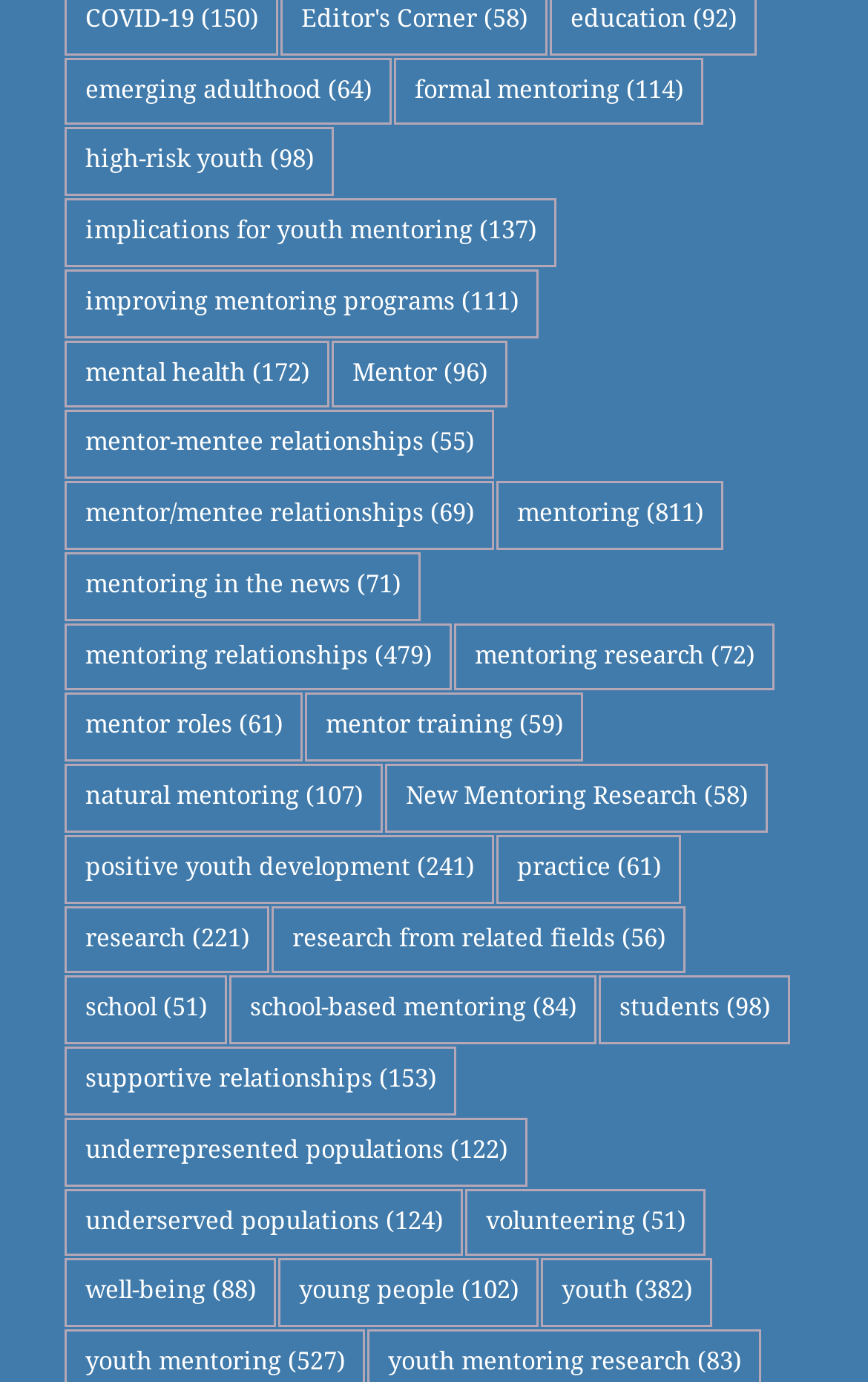Answer the question with a brief word or phrase:
How many links are on this webpage?

175